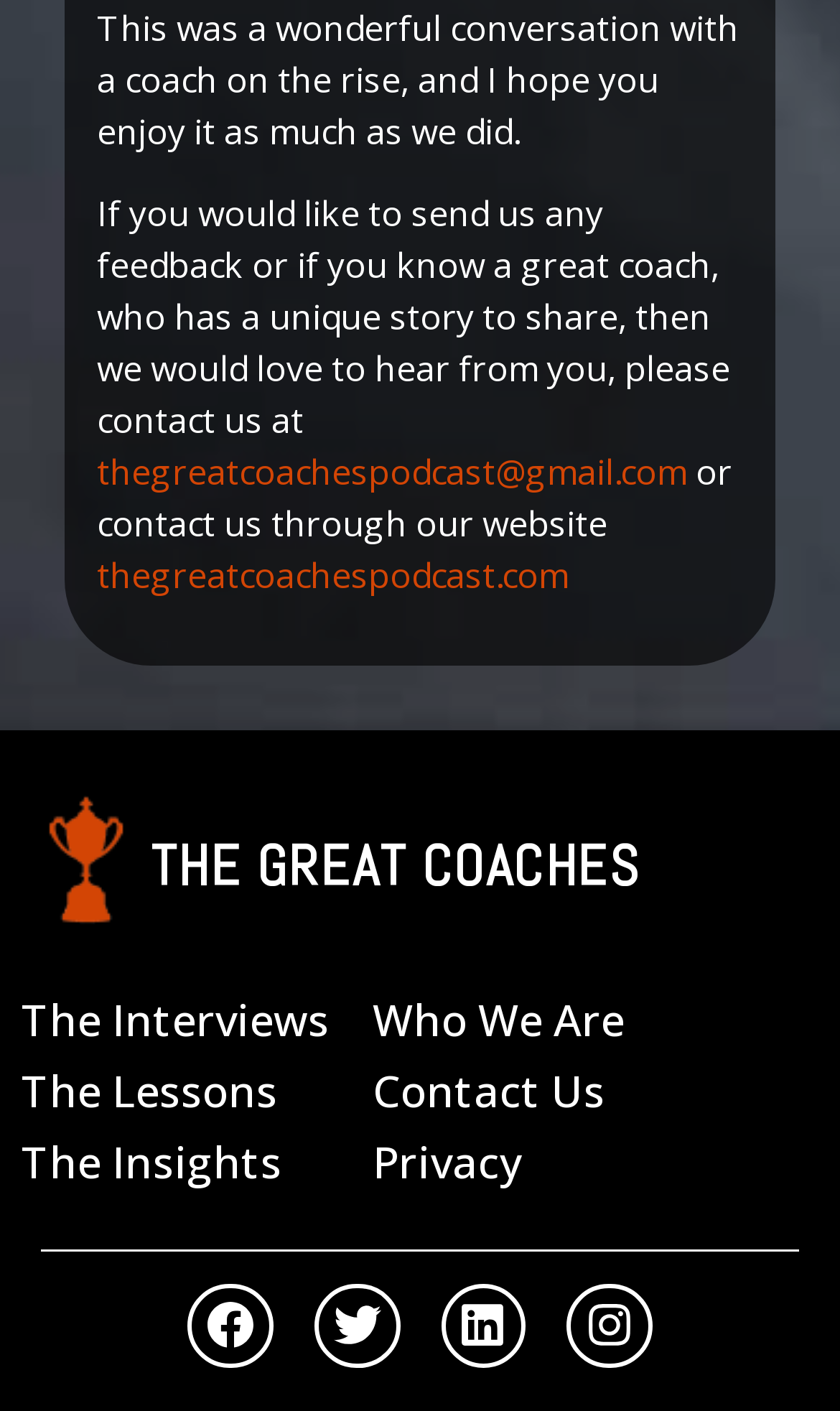Specify the bounding box coordinates of the region I need to click to perform the following instruction: "Get directions to Bensalem". The coordinates must be four float numbers in the range of 0 to 1, i.e., [left, top, right, bottom].

None